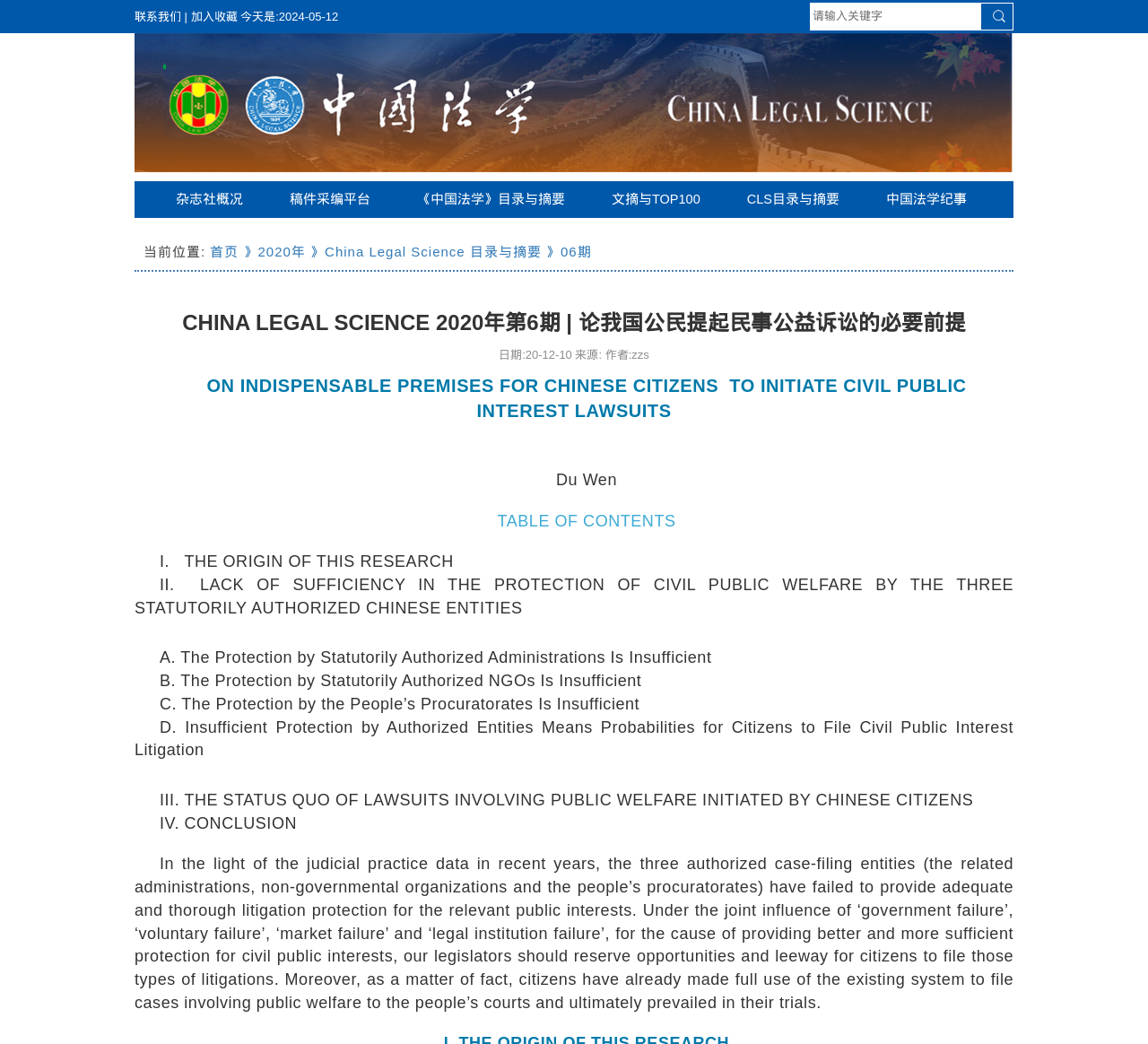Identify and provide the bounding box for the element described by: "Rolling Stock".

None